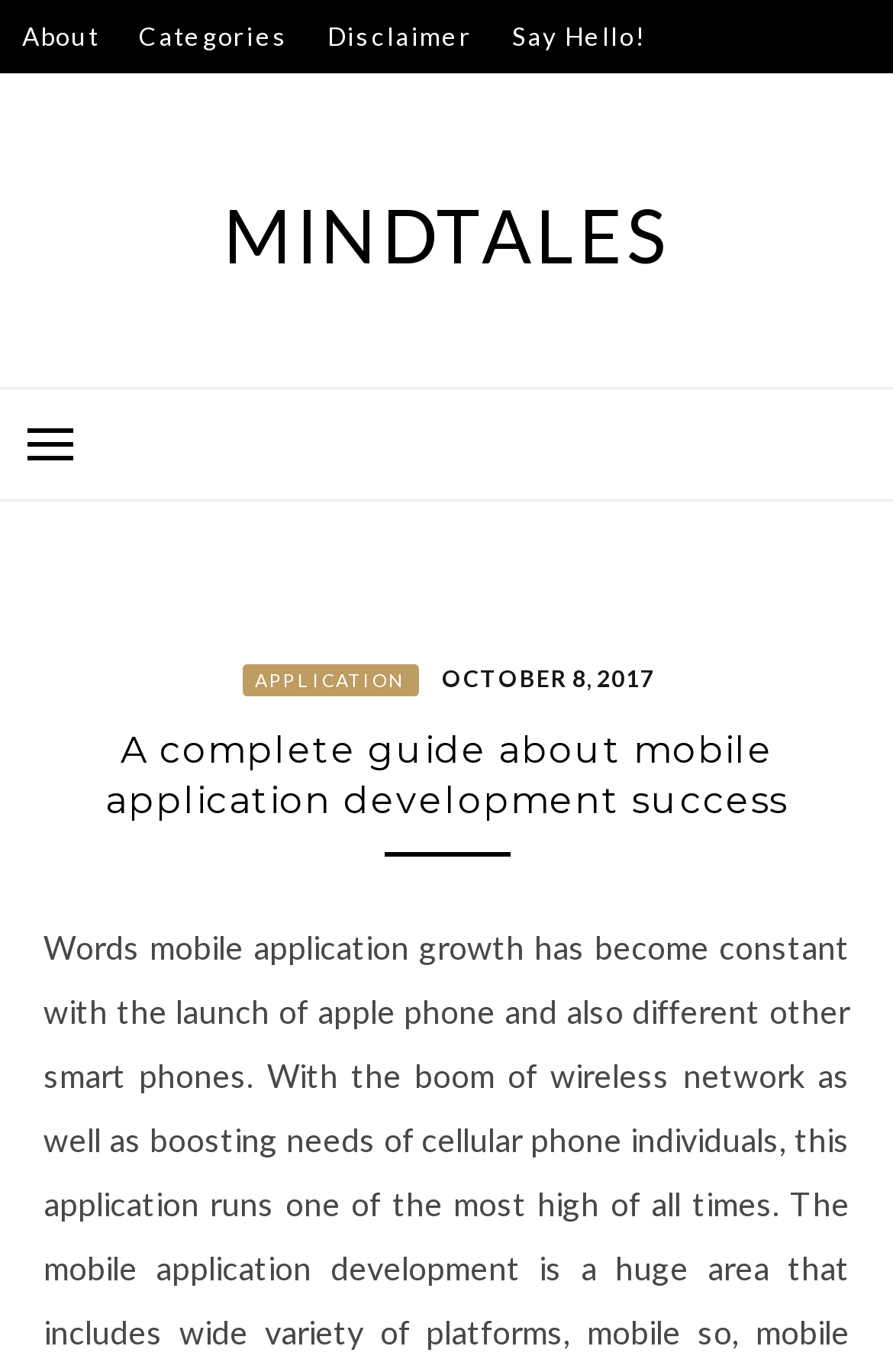Is the primary menu expanded?
Please provide a comprehensive answer based on the visual information in the image.

I checked the button that controls the primary menu and found that it is not expanded, as indicated by the 'expanded: False' property.